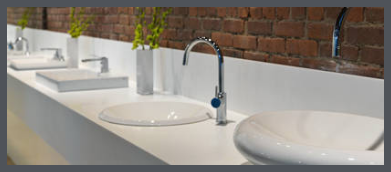Please respond in a single word or phrase: 
What is displayed in the Toto Boston Gallery?

Luxurious plumbing fixtures and accessories